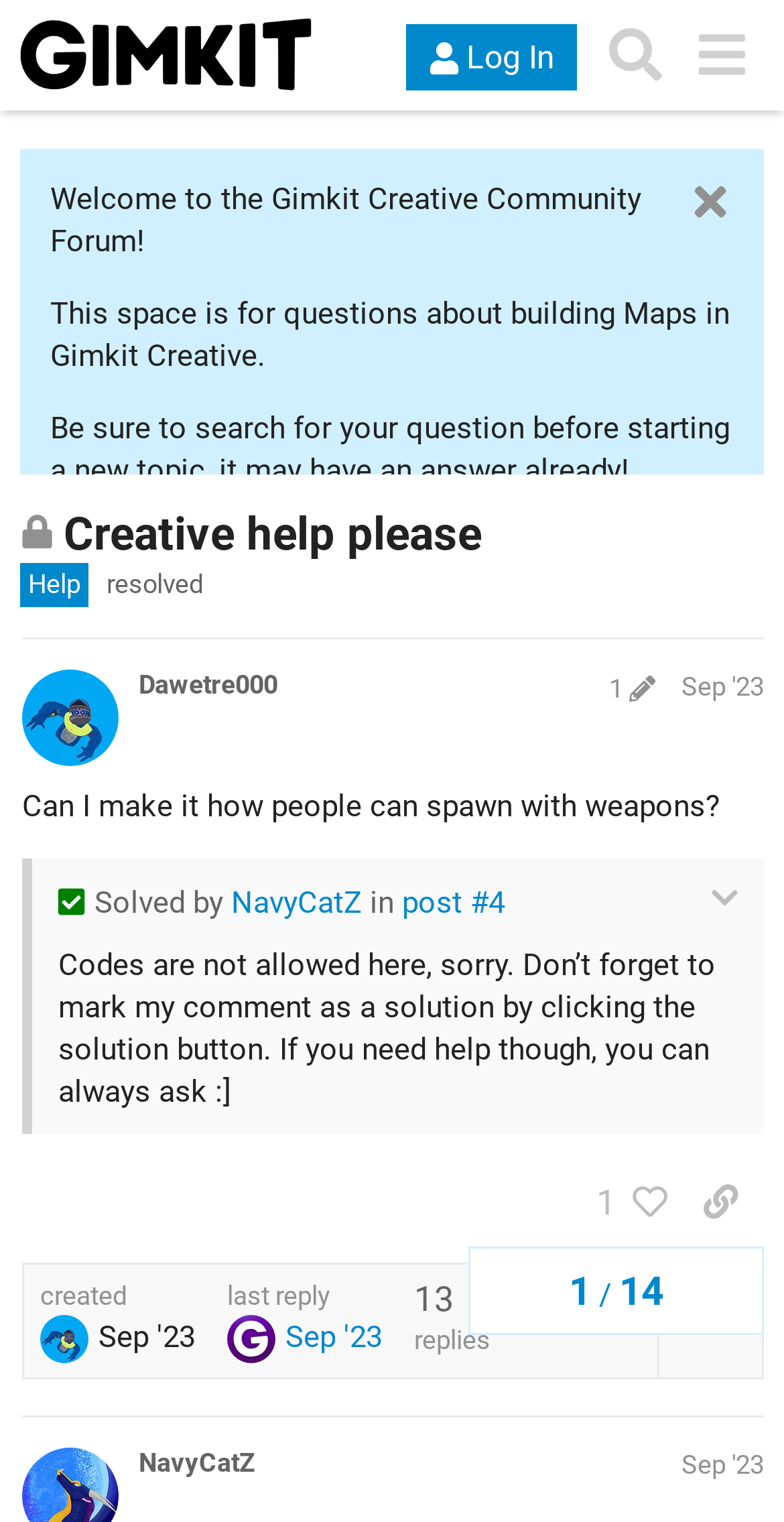Please identify the bounding box coordinates of the element I should click to complete this instruction: 'Click on the link to the feedback page'. The coordinates should be given as four float numbers between 0 and 1, like this: [left, top, right, bottom].

[0.379, 0.559, 0.741, 0.582]